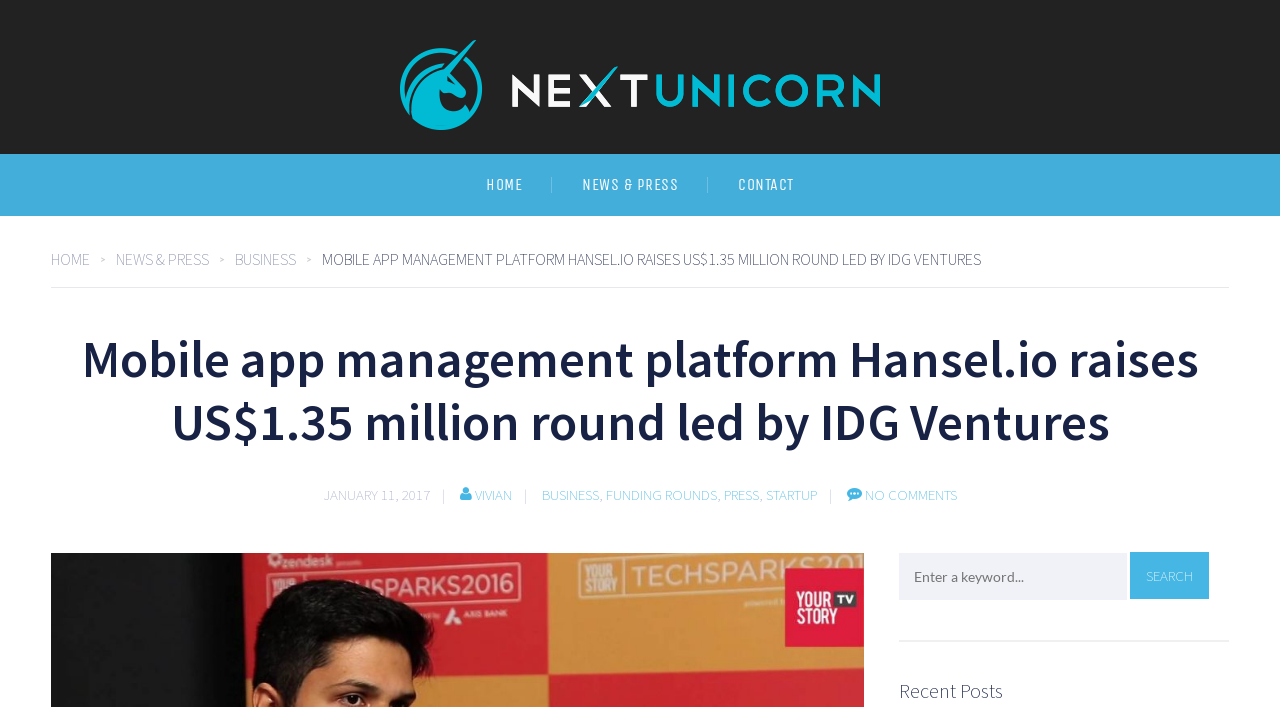Find the bounding box coordinates of the clickable element required to execute the following instruction: "go to home page". Provide the coordinates as four float numbers between 0 and 1, i.e., [left, top, right, bottom].

[0.356, 0.218, 0.431, 0.306]